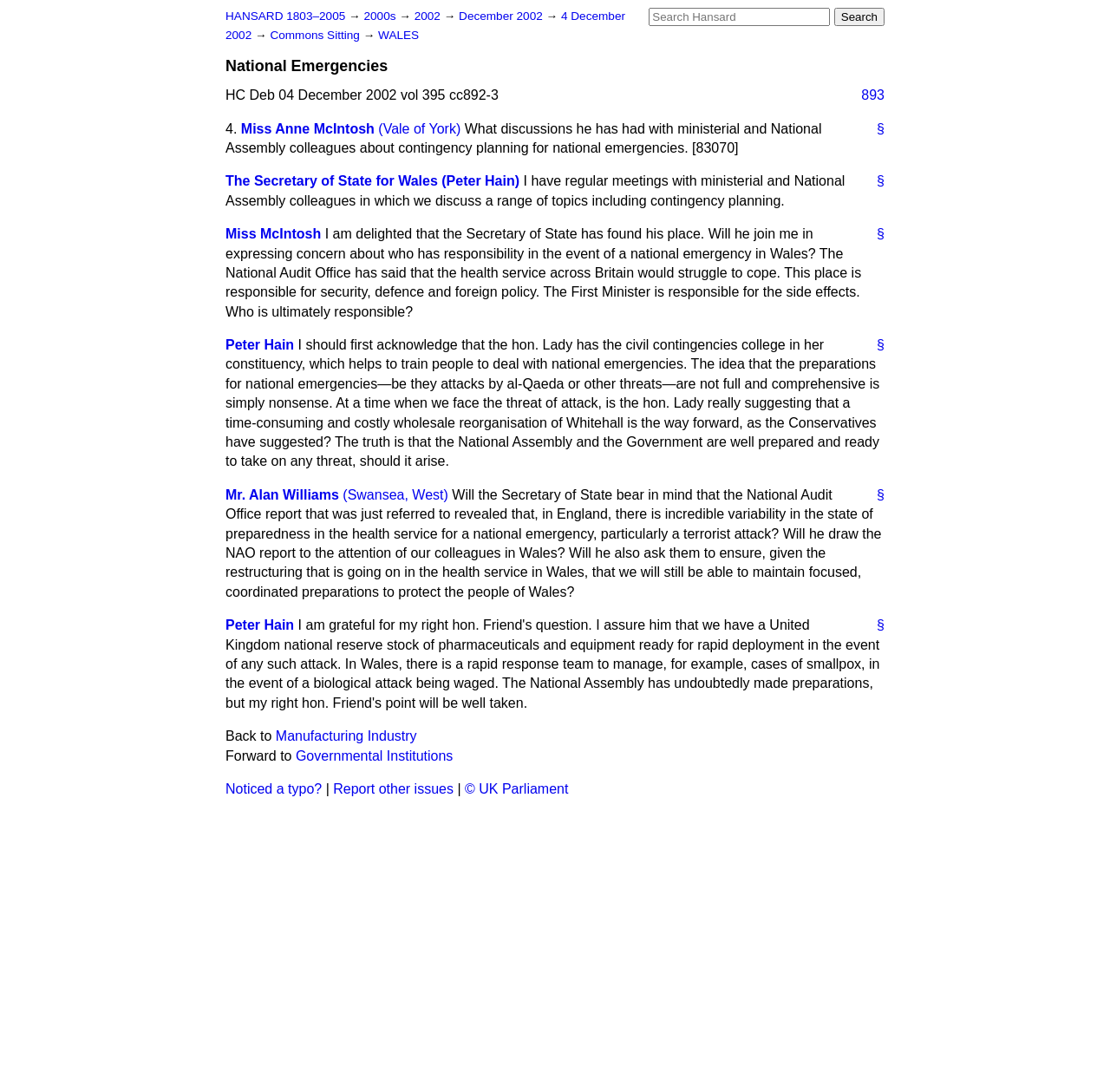Locate the bounding box coordinates of the element that needs to be clicked to carry out the instruction: "Report other issues". The coordinates should be given as four float numbers ranging from 0 to 1, i.e., [left, top, right, bottom].

[0.3, 0.716, 0.409, 0.729]